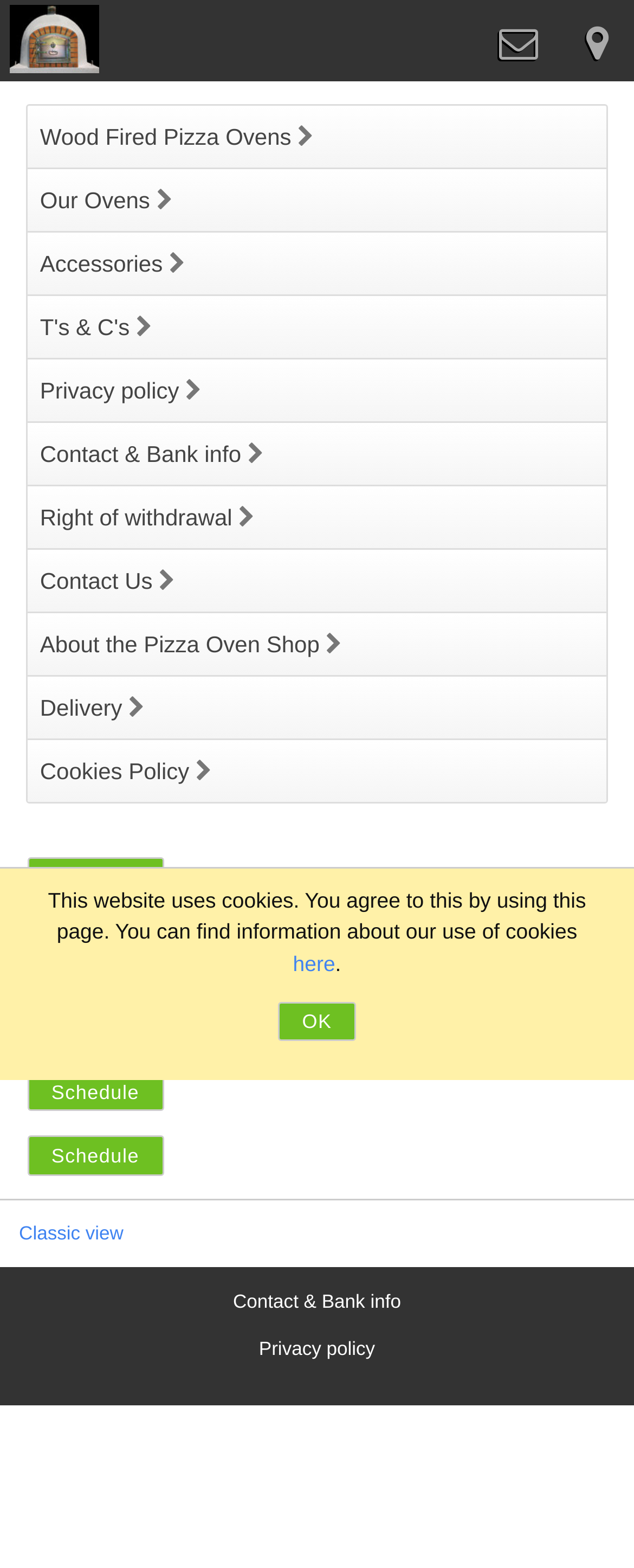Locate the bounding box coordinates of the element that should be clicked to fulfill the instruction: "View Wood Fired Pizza Ovens".

[0.043, 0.068, 0.957, 0.107]